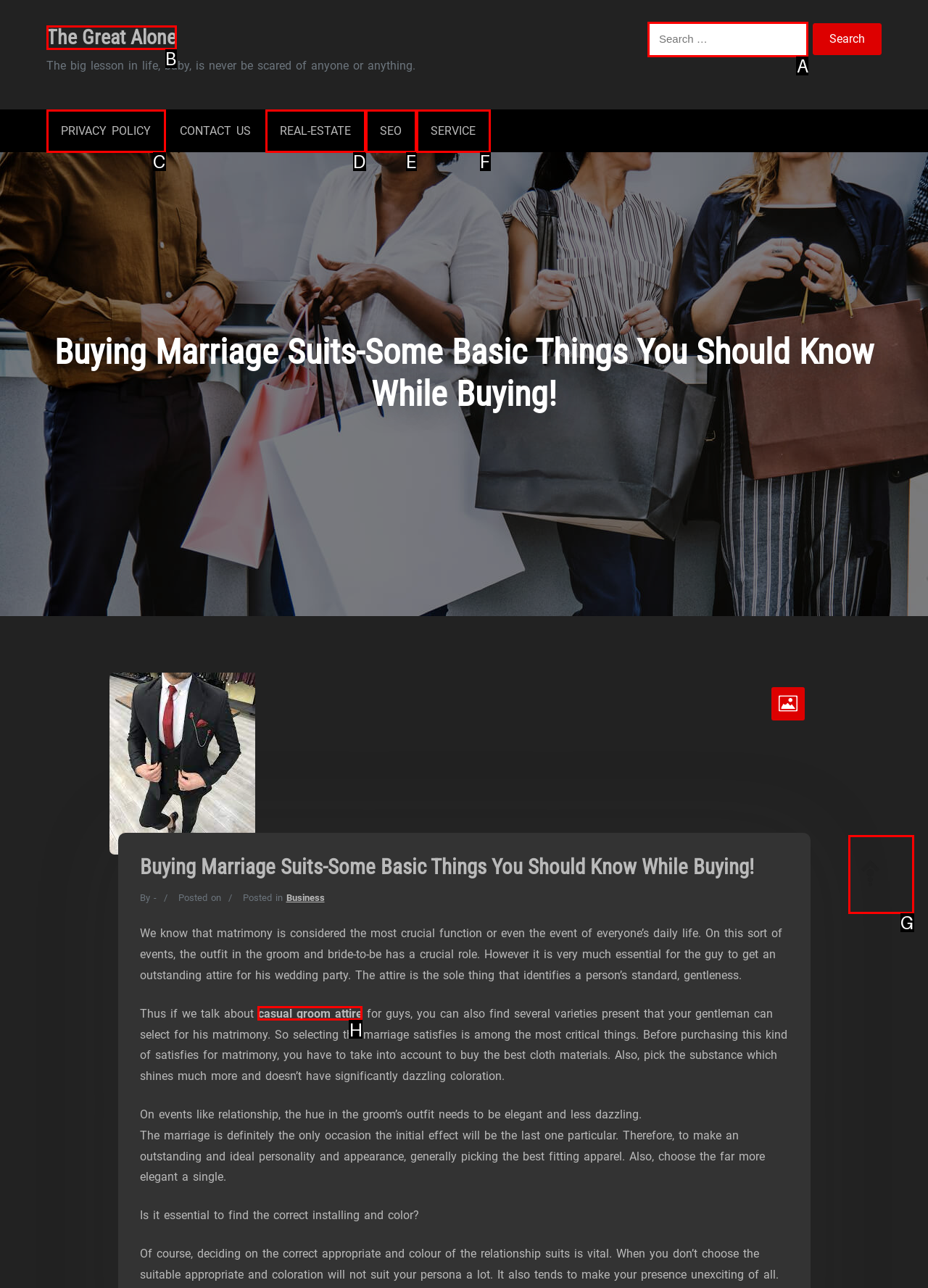Identify the HTML element to click to fulfill this task: Read the article 'I WILL KILL MYSELF IF YOU MAKE ANY OF THE SEVEN DWARVES BLACK'
Answer with the letter from the given choices.

None